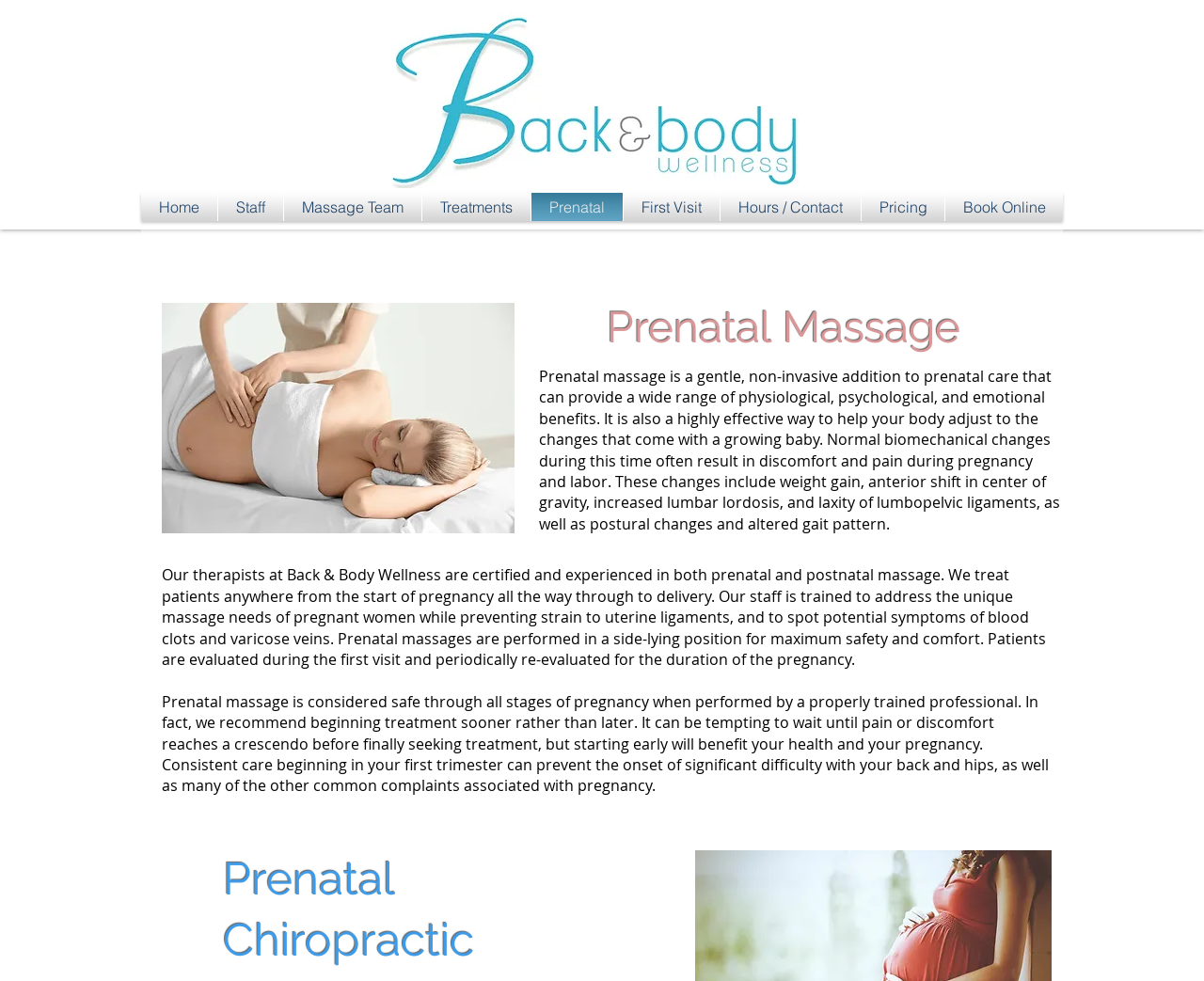What is the purpose of prenatal massage?
Please provide an in-depth and detailed response to the question.

According to the text on the webpage, prenatal massage is a gentle, non-invasive addition to prenatal care that can provide a wide range of physiological, psychological, and emotional benefits. This suggests that the purpose of prenatal massage is to provide these benefits to pregnant women.